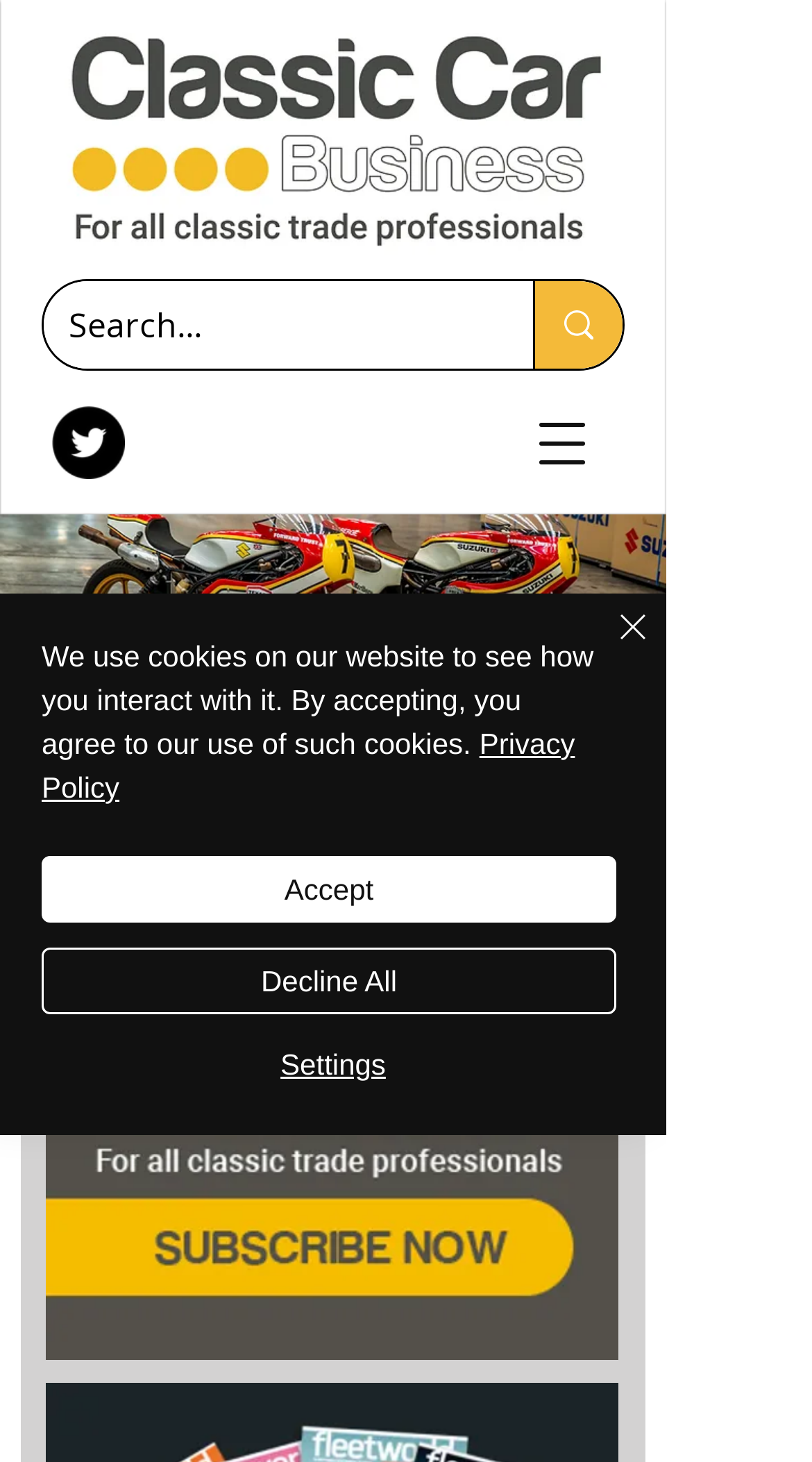Find the bounding box coordinates of the element I should click to carry out the following instruction: "Visit Twitter page".

[0.064, 0.278, 0.154, 0.328]